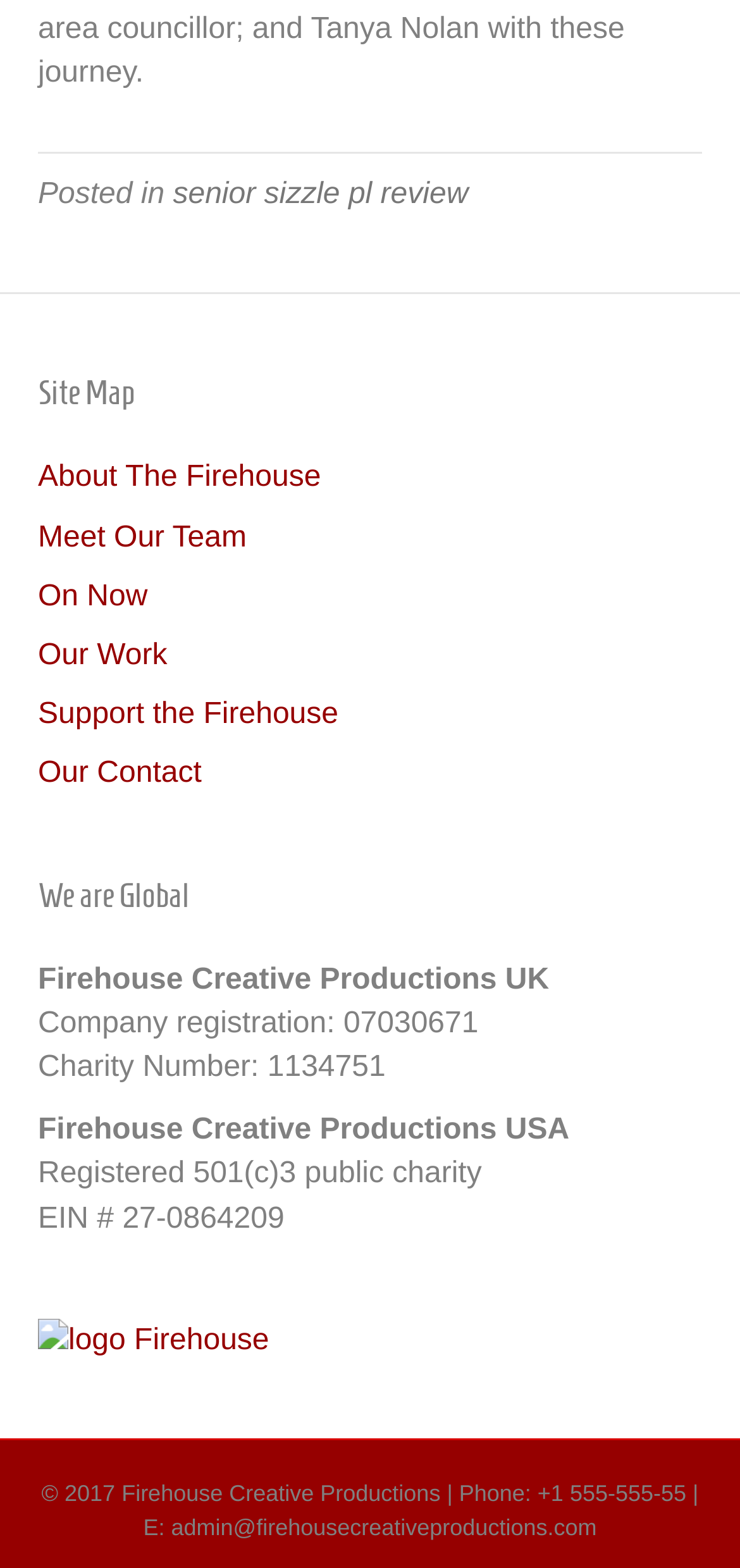Can you provide the bounding box coordinates for the element that should be clicked to implement the instruction: "click on 'About The Firehouse'"?

[0.051, 0.295, 0.434, 0.315]